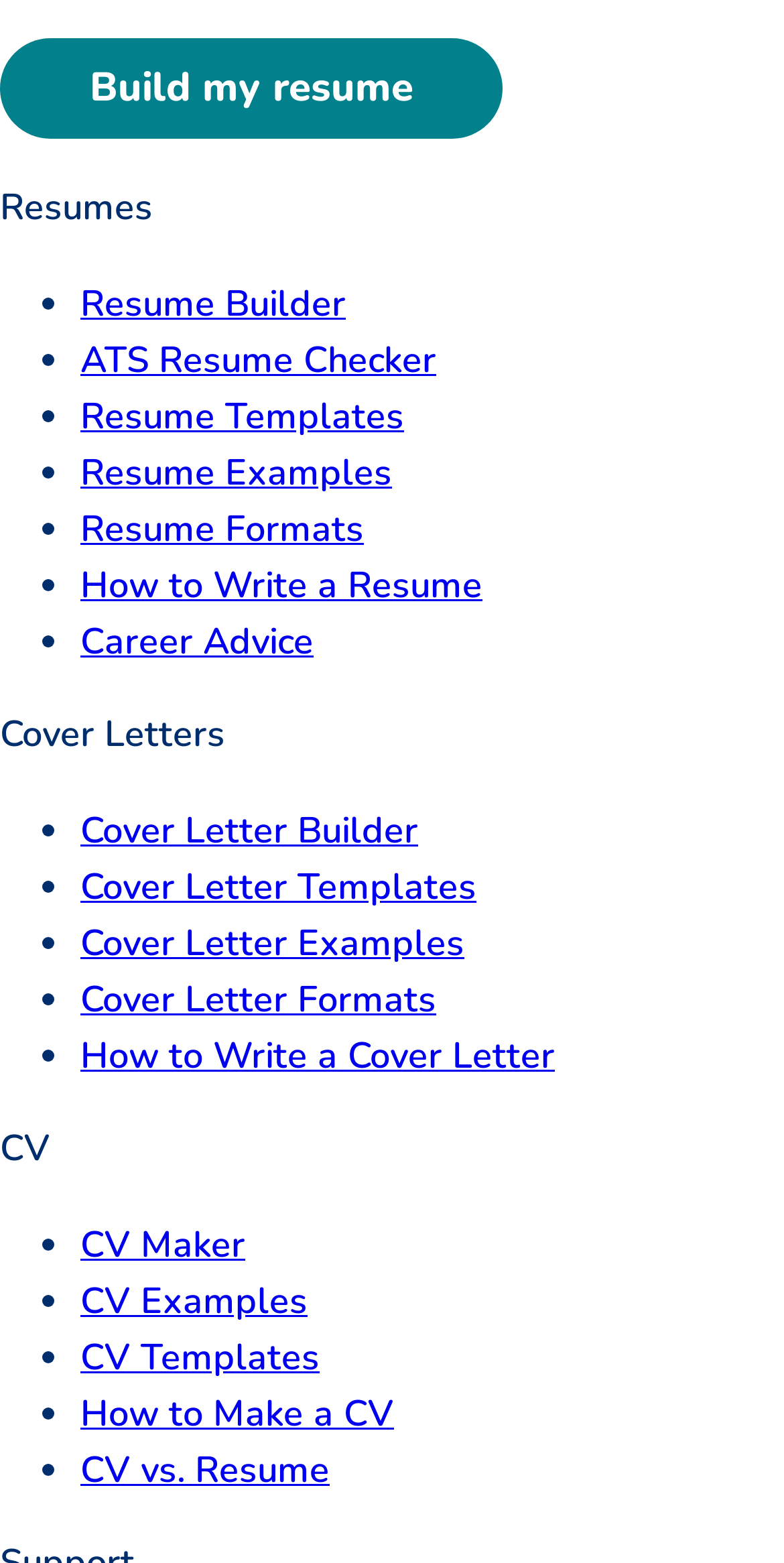What is the last link in the 'Support' category?
Could you please answer the question thoroughly and with as much detail as possible?

I looked at the 'Support' category and found the list of links. The last link in the list is 'Affiliates opens in a new tab', which indicates that the last link in the 'Support' category is 'Affiliates'.